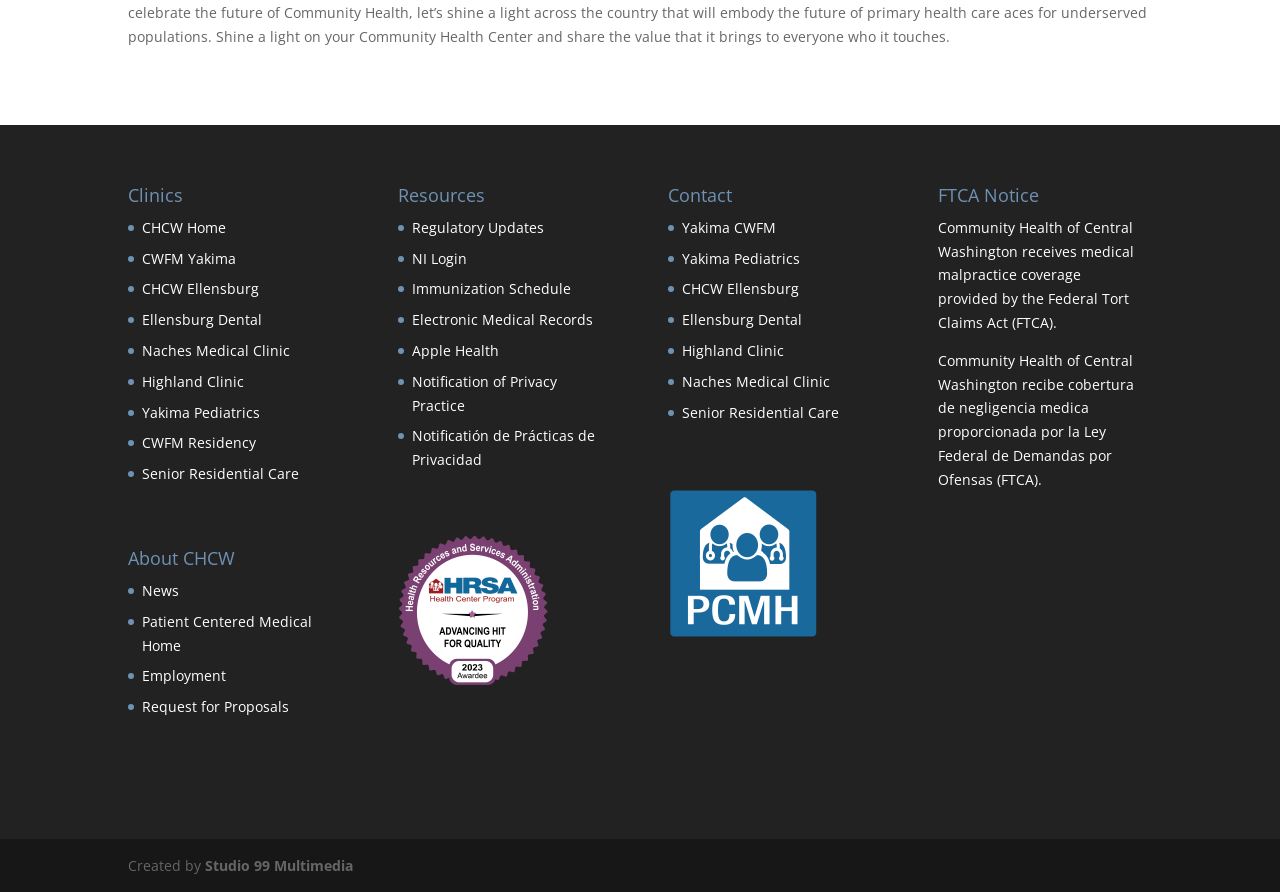Refer to the element description Notificatión de Prácticas de Privacidad and identify the corresponding bounding box in the screenshot. Format the coordinates as (top-left x, top-left y, bottom-right x, bottom-right y) with values in the range of 0 to 1.

[0.322, 0.478, 0.465, 0.526]